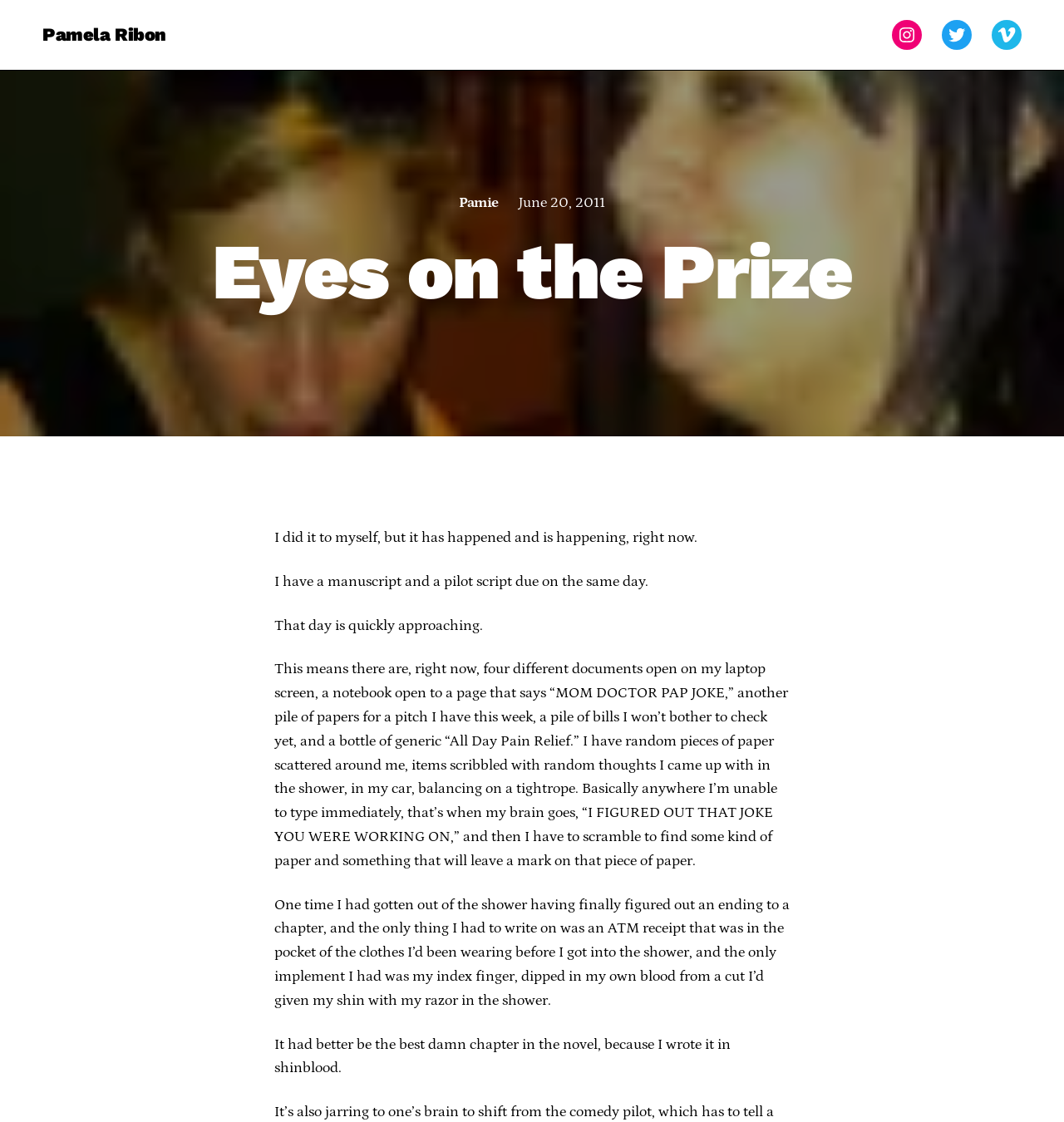Given the description of a UI element: "Documentation", identify the bounding box coordinates of the matching element in the webpage screenshot.

None